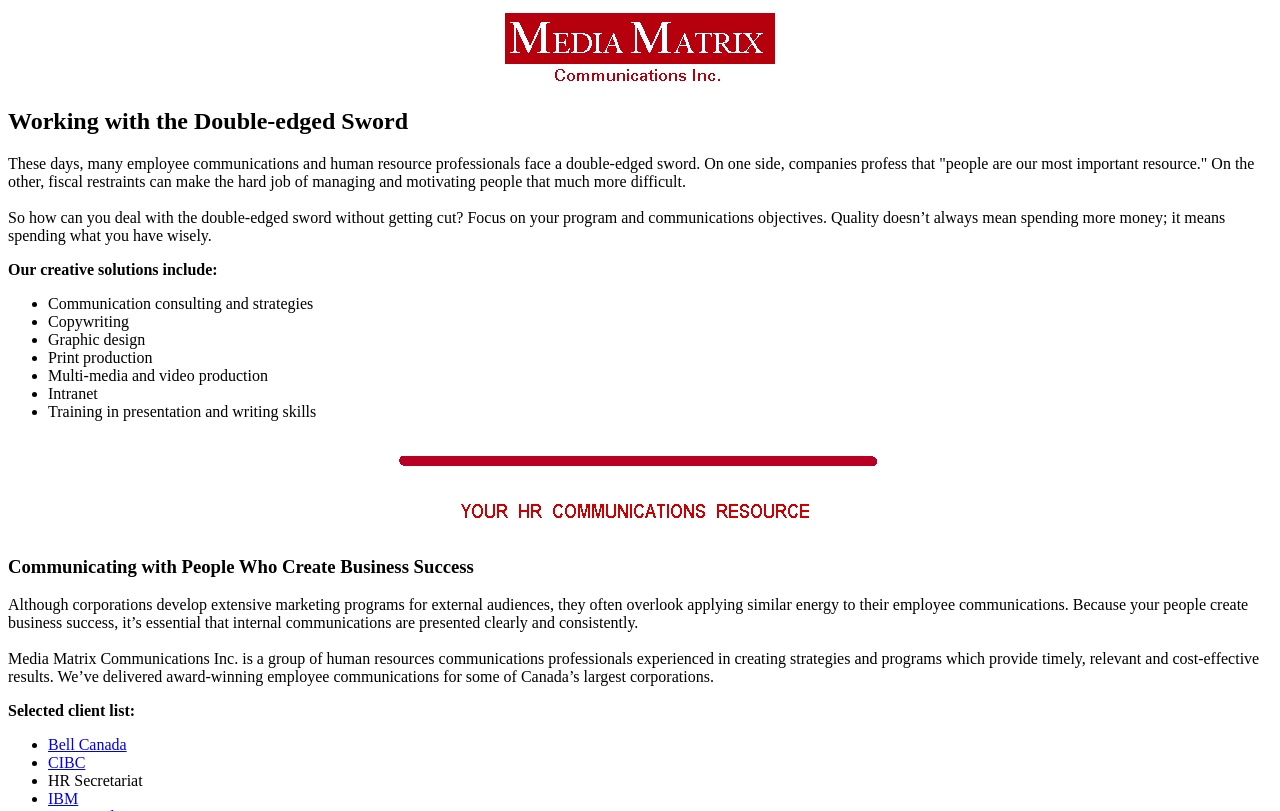Give a concise answer using one word or a phrase to the following question:
What is the importance of internal communications?

Clear and consistent presentation